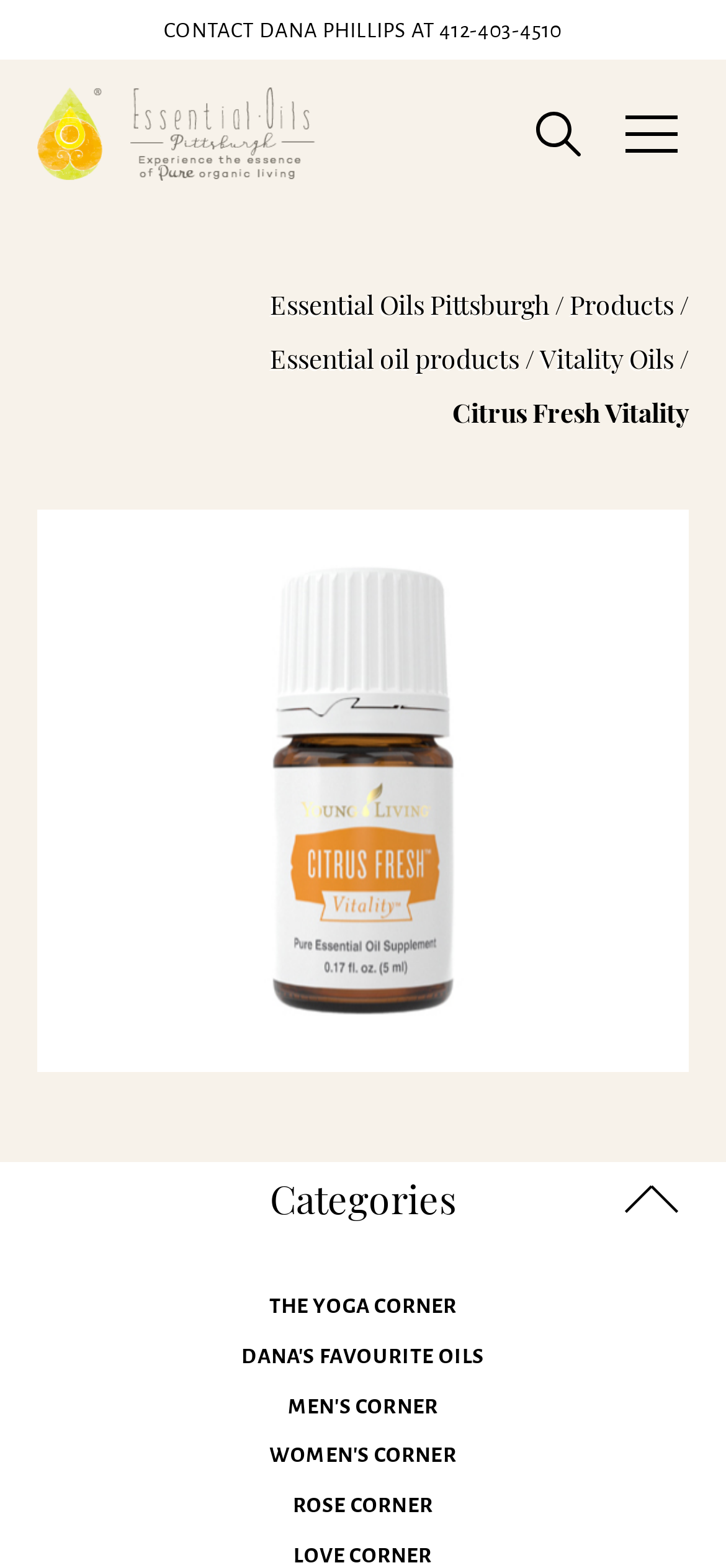Identify the bounding box coordinates of the specific part of the webpage to click to complete this instruction: "Contact Dana Phillips".

[0.226, 0.012, 0.774, 0.026]